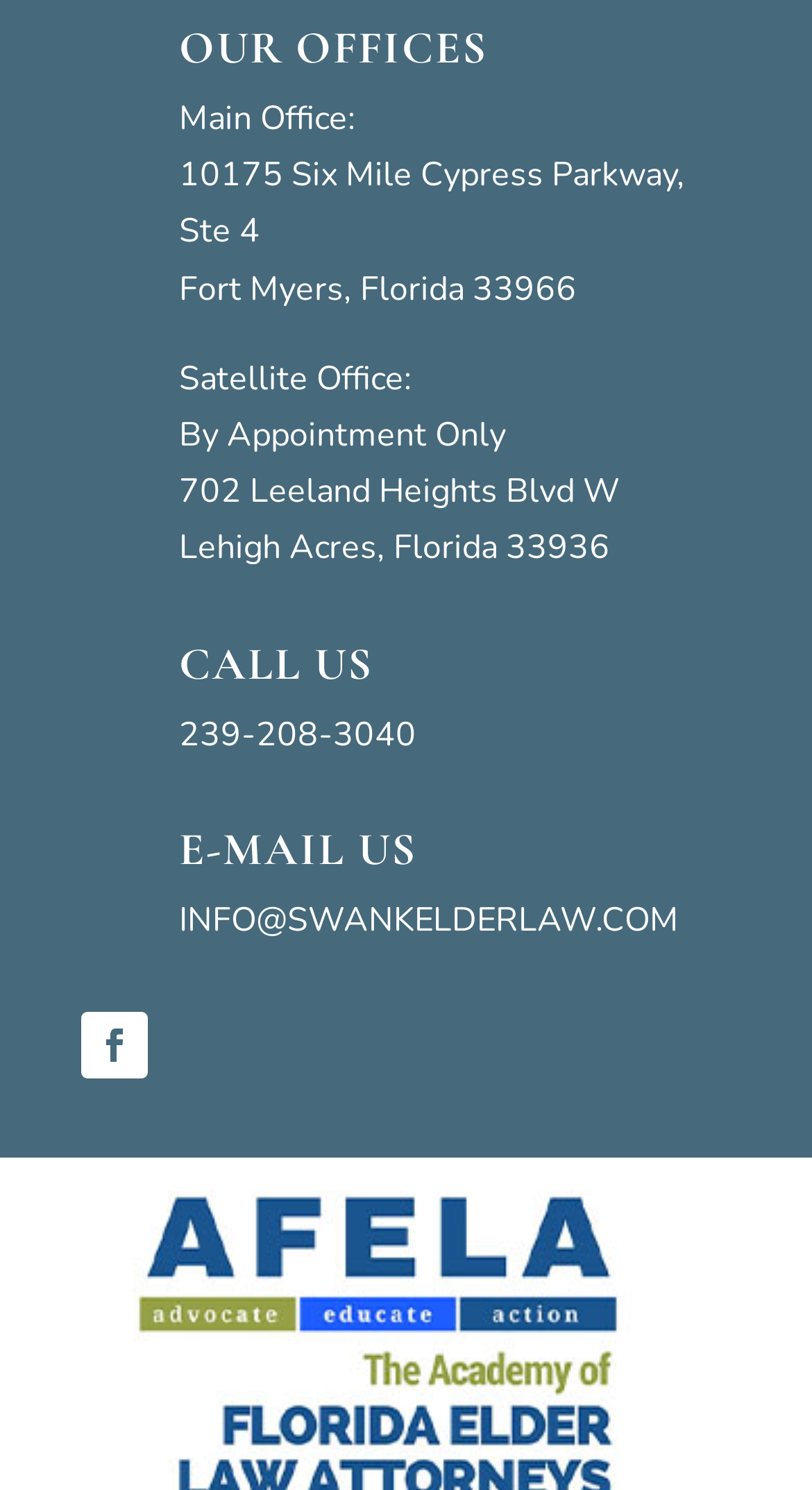Provide the bounding box coordinates of the HTML element this sentence describes: "INFO@SWANKELDERLAW.COM". The bounding box coordinates consist of four float numbers between 0 and 1, i.e., [left, top, right, bottom].

[0.221, 0.602, 0.836, 0.633]